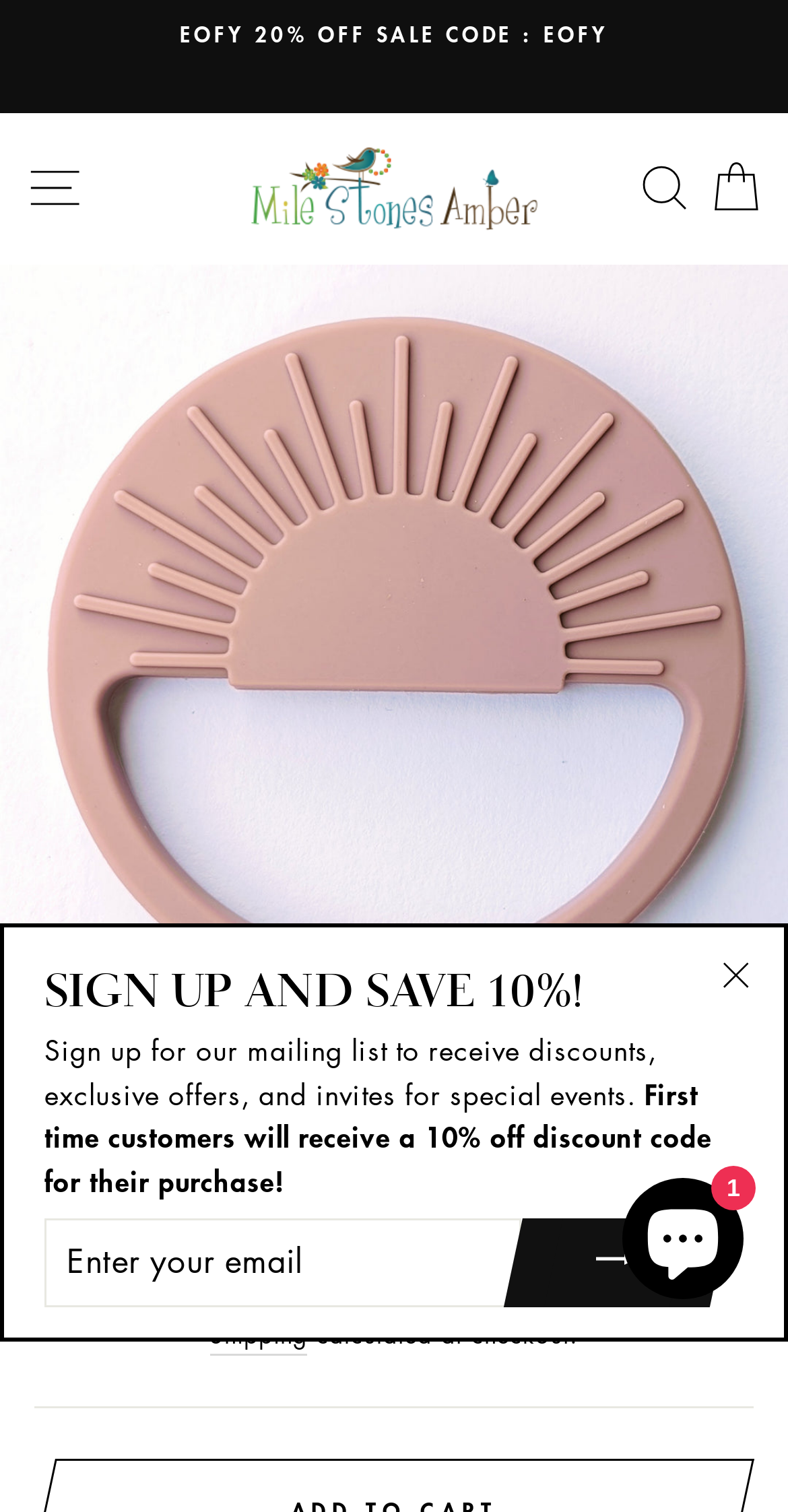Find the bounding box coordinates for the area that should be clicked to accomplish the instruction: "View cart".

[0.888, 0.094, 0.976, 0.154]